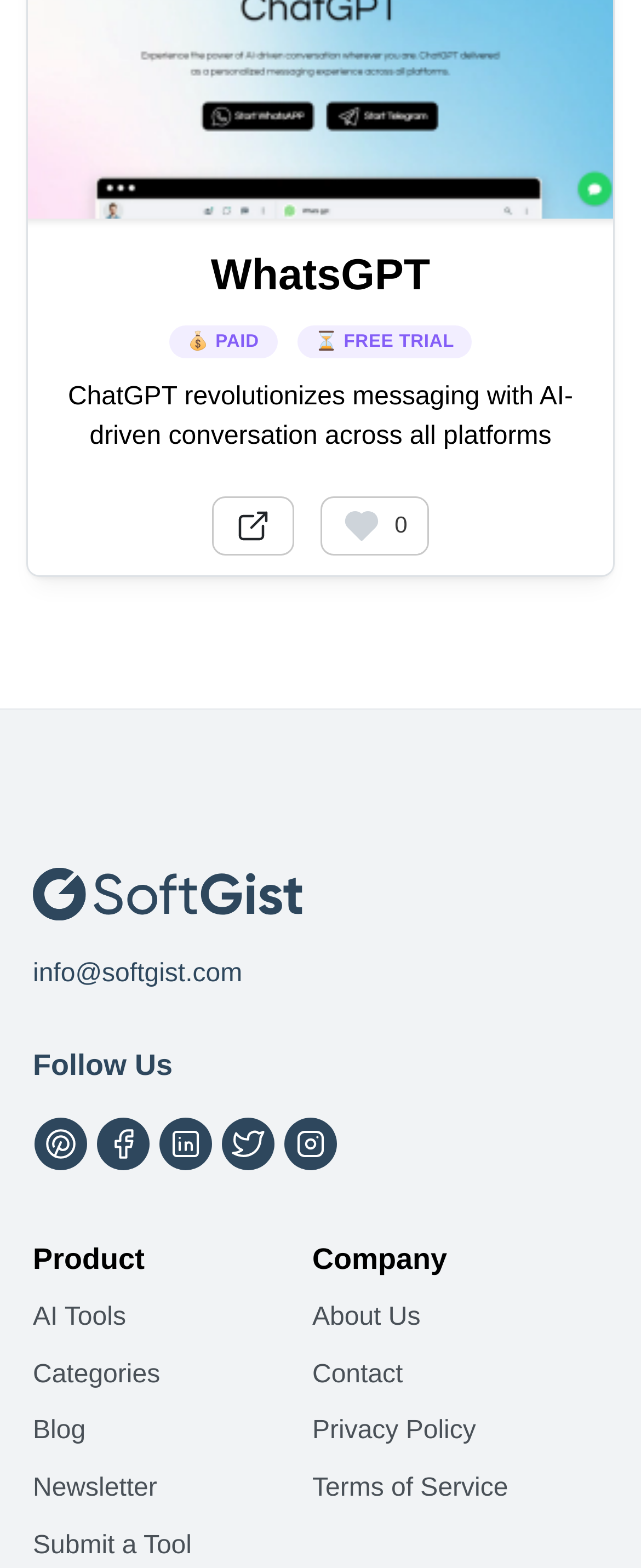Find and provide the bounding box coordinates for the UI element described here: "Terms of Service". The coordinates should be given as four float numbers between 0 and 1: [left, top, right, bottom].

[0.487, 0.932, 0.923, 0.969]